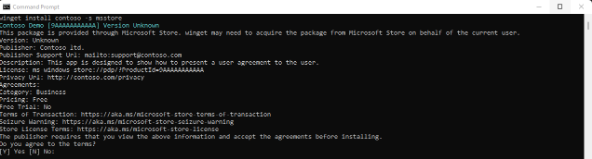Where is the package being sourced from?
Examine the webpage screenshot and provide an in-depth answer to the question.

The prompt provides information that the package is being sourced from the Microsoft Store, which may require user agreement, as indicated by the warning message.